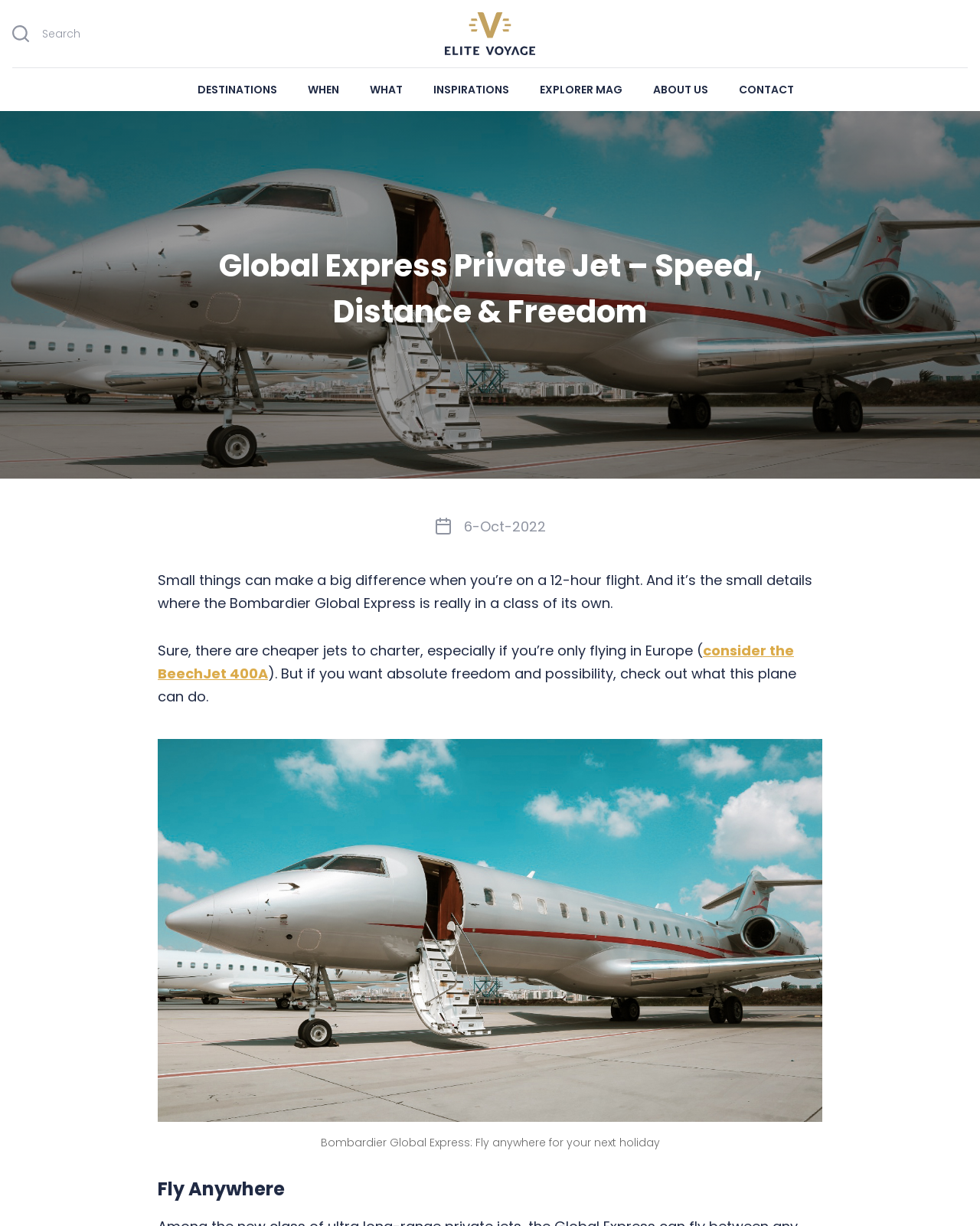Determine the bounding box coordinates of the clickable element to achieve the following action: 'Read about the Bombardier Global Express'. Provide the coordinates as four float values between 0 and 1, formatted as [left, top, right, bottom].

[0.161, 0.465, 0.829, 0.5]